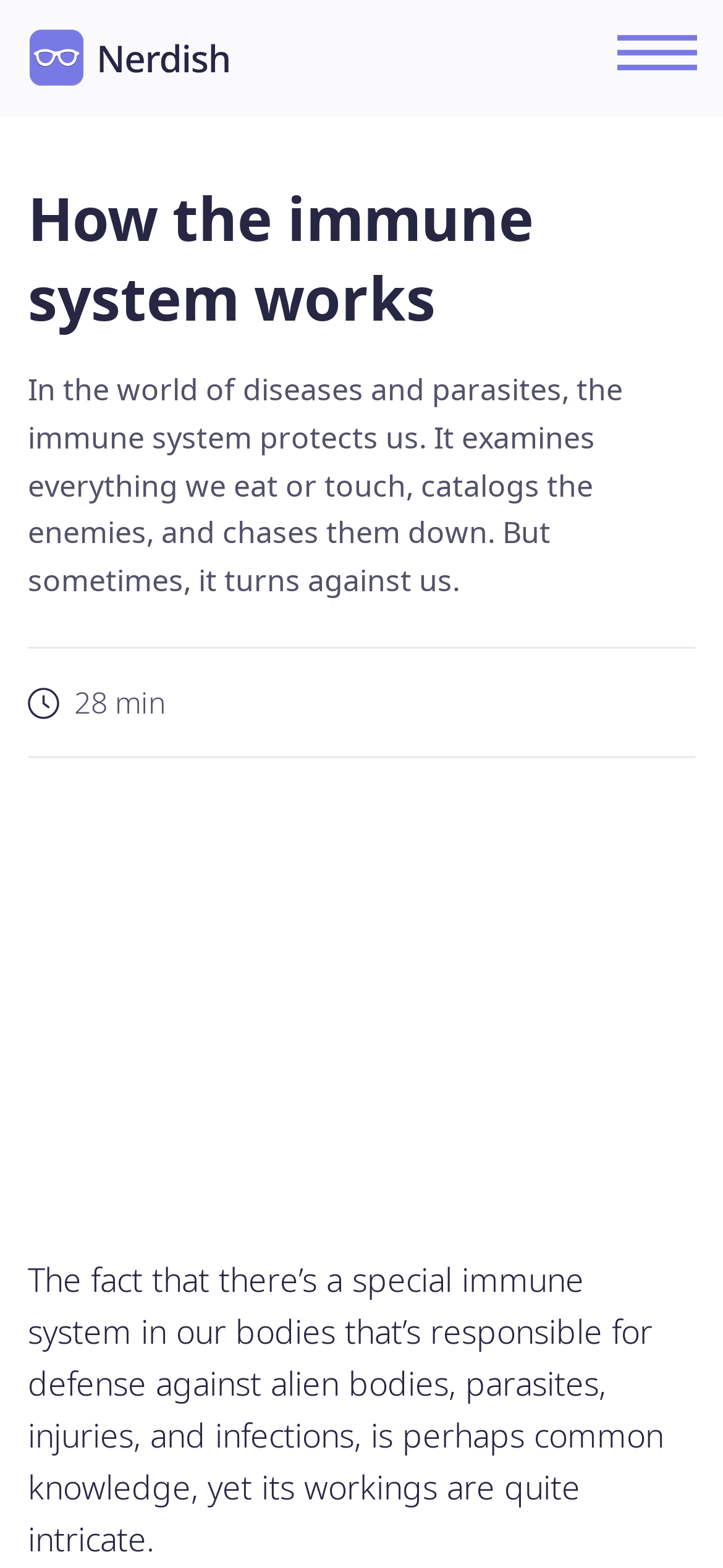What is the name of the website?
Answer the question with as much detail as possible.

The name of the website can be found in the top-left corner of the webpage, where it says 'Nerdish: Read. Learn. Grow' with a corresponding image.